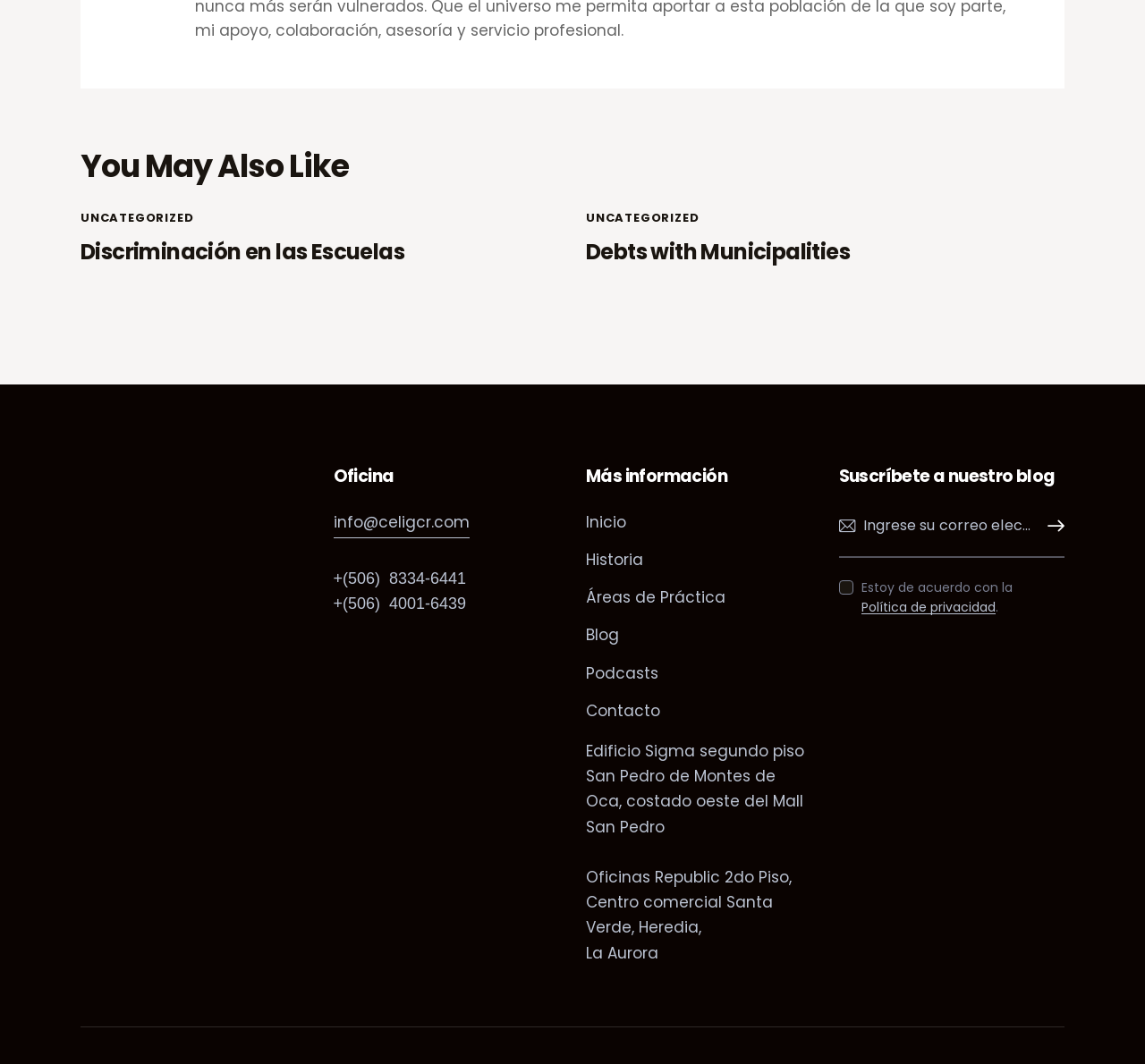Use a single word or phrase to answer the following:
What is the purpose of the textbox in the 'Suscríbete a nuestro blog' section?

Enter email